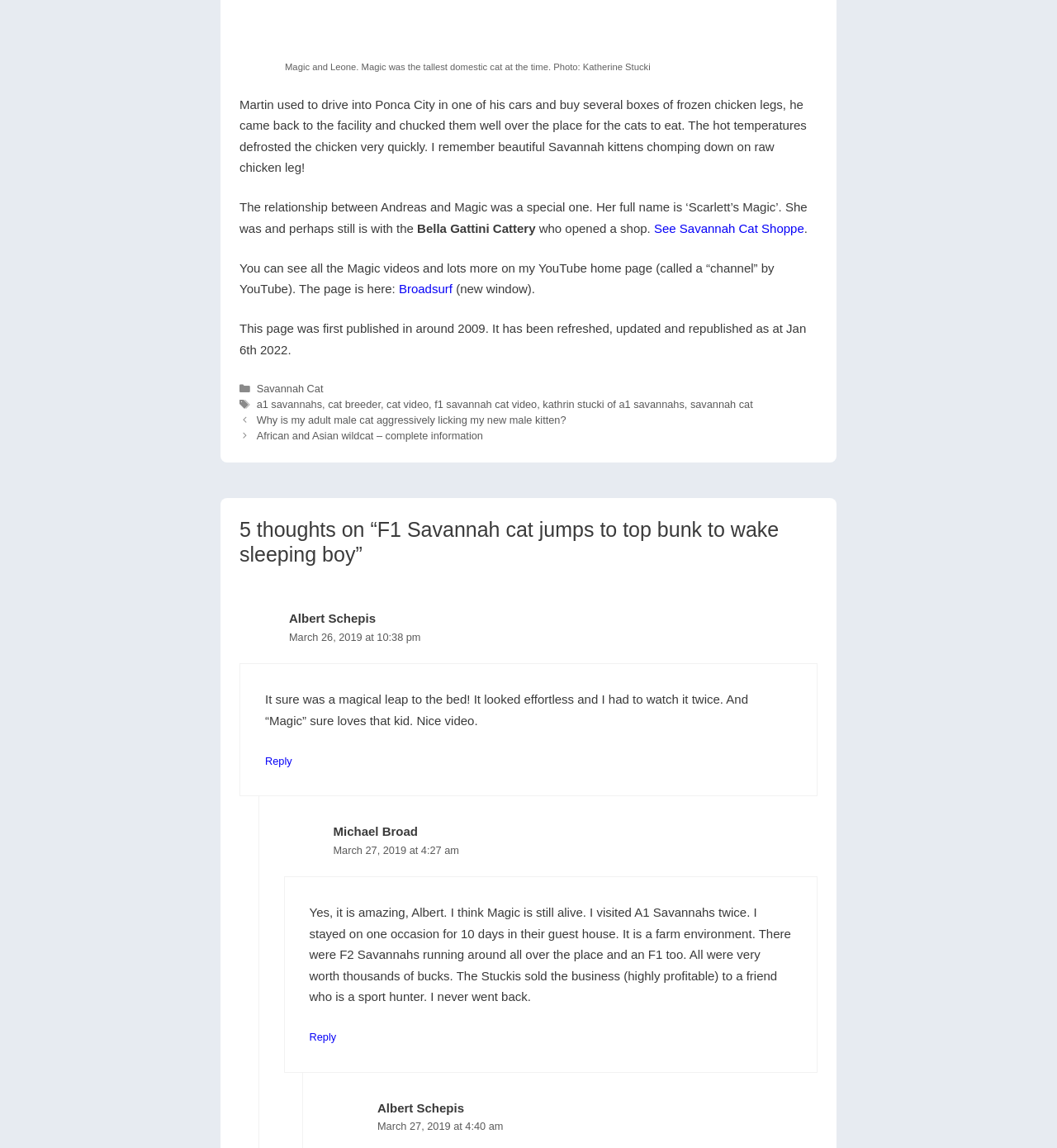Who is the author of the YouTube channel?
Answer with a single word or phrase by referring to the visual content.

Broadsurf